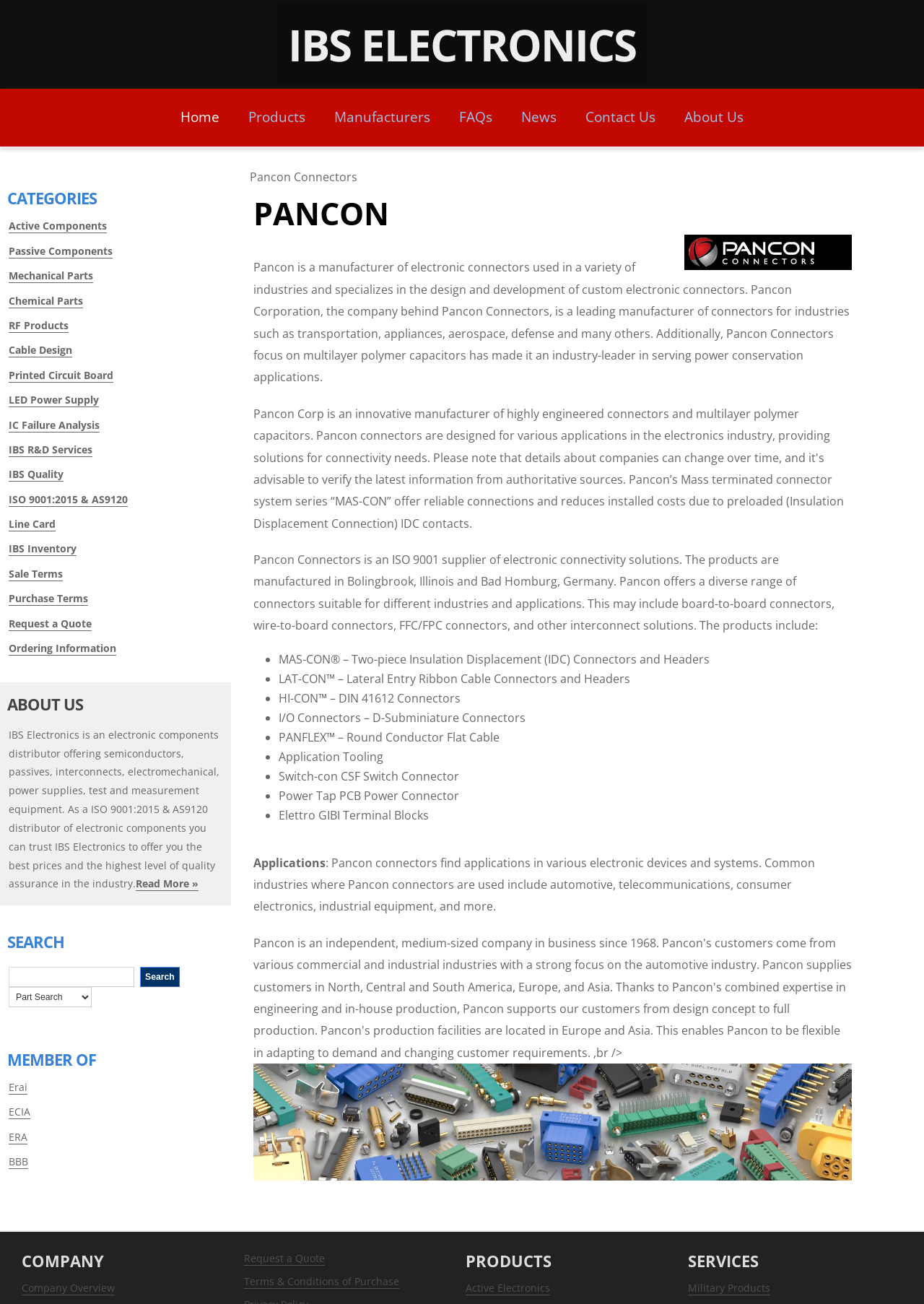Identify the bounding box coordinates for the UI element described by the following text: "IBS Electronics". Provide the coordinates as four float numbers between 0 and 1, in the format [left, top, right, bottom].

[0.3, 0.003, 0.7, 0.065]